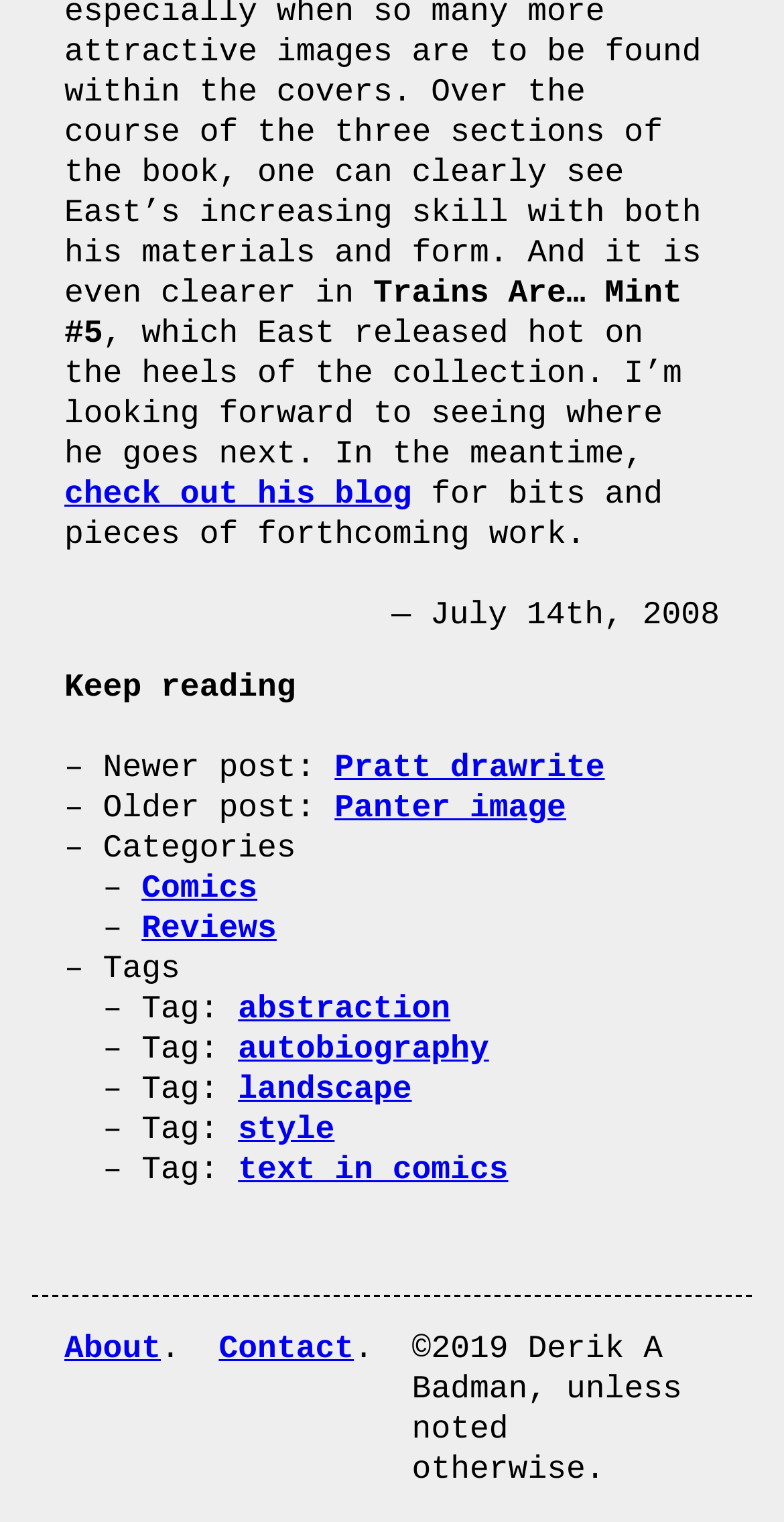Pinpoint the bounding box coordinates of the area that should be clicked to complete the following instruction: "view about page". The coordinates must be given as four float numbers between 0 and 1, i.e., [left, top, right, bottom].

[0.082, 0.875, 0.205, 0.898]